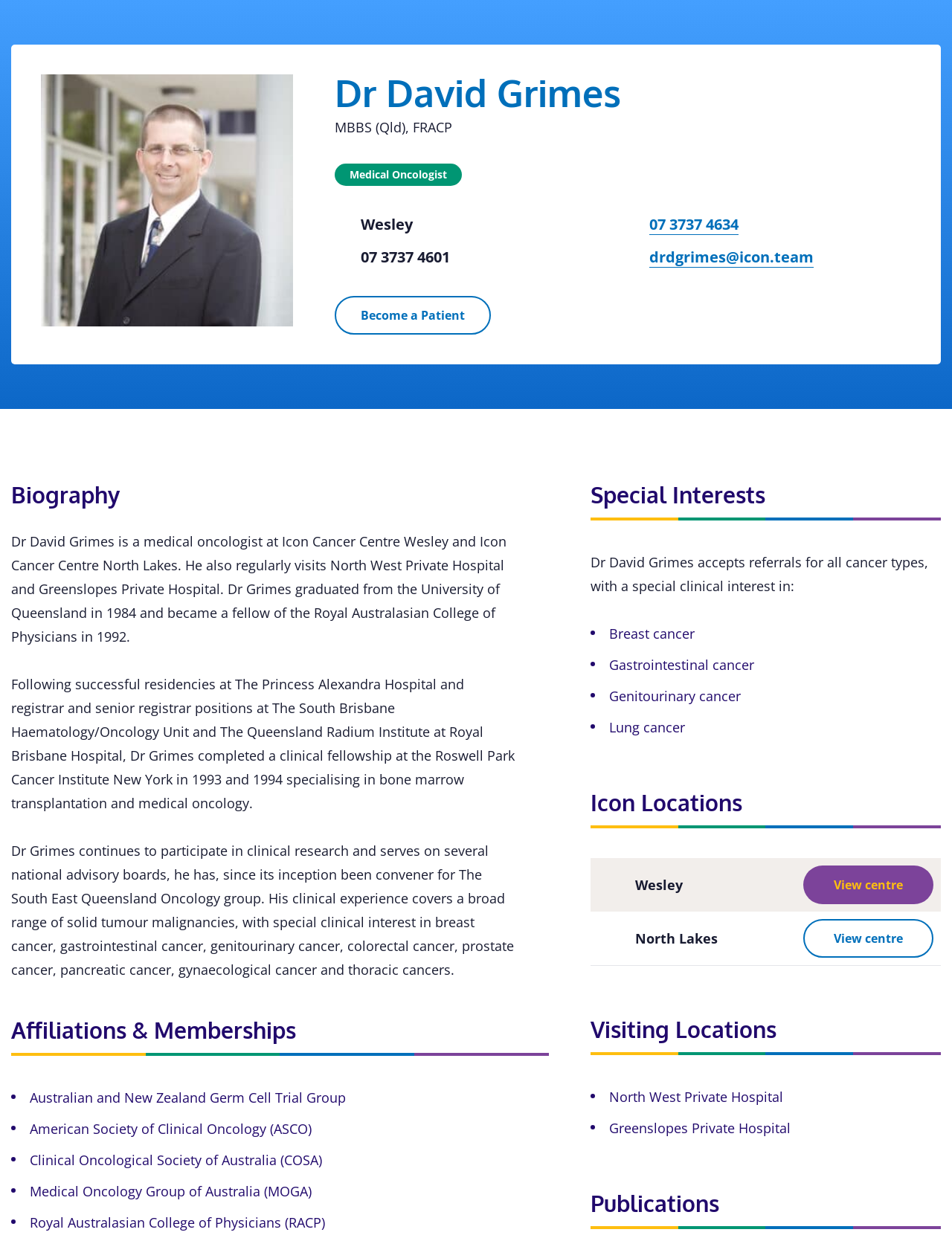What is the phone number to contact Dr. David Grimes?
Carefully examine the image and provide a detailed answer to the question.

The phone number to contact Dr. David Grimes is mentioned as '07 3737 4634' in the link element with the text '07 3737 4634'.